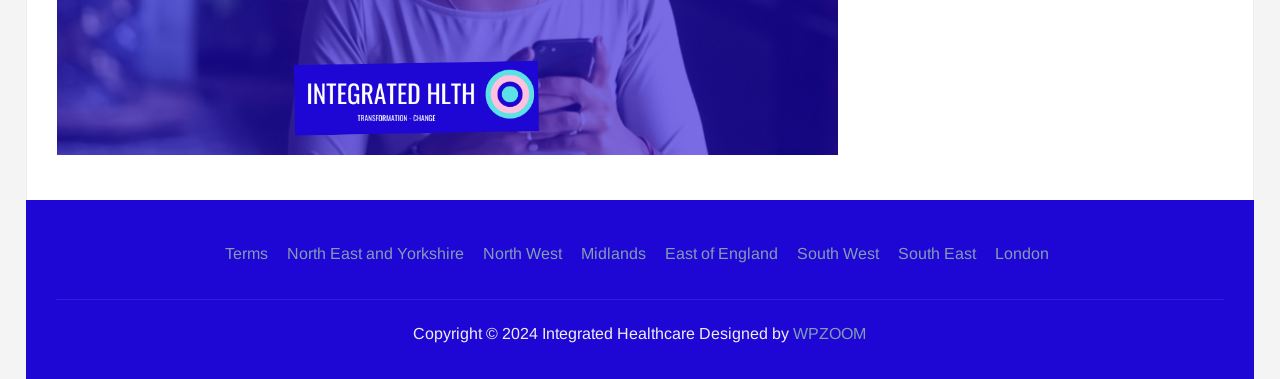Ascertain the bounding box coordinates for the UI element detailed here: "WPZOOM". The coordinates should be provided as [left, top, right, bottom] with each value being a float between 0 and 1.

[0.62, 0.857, 0.677, 0.902]